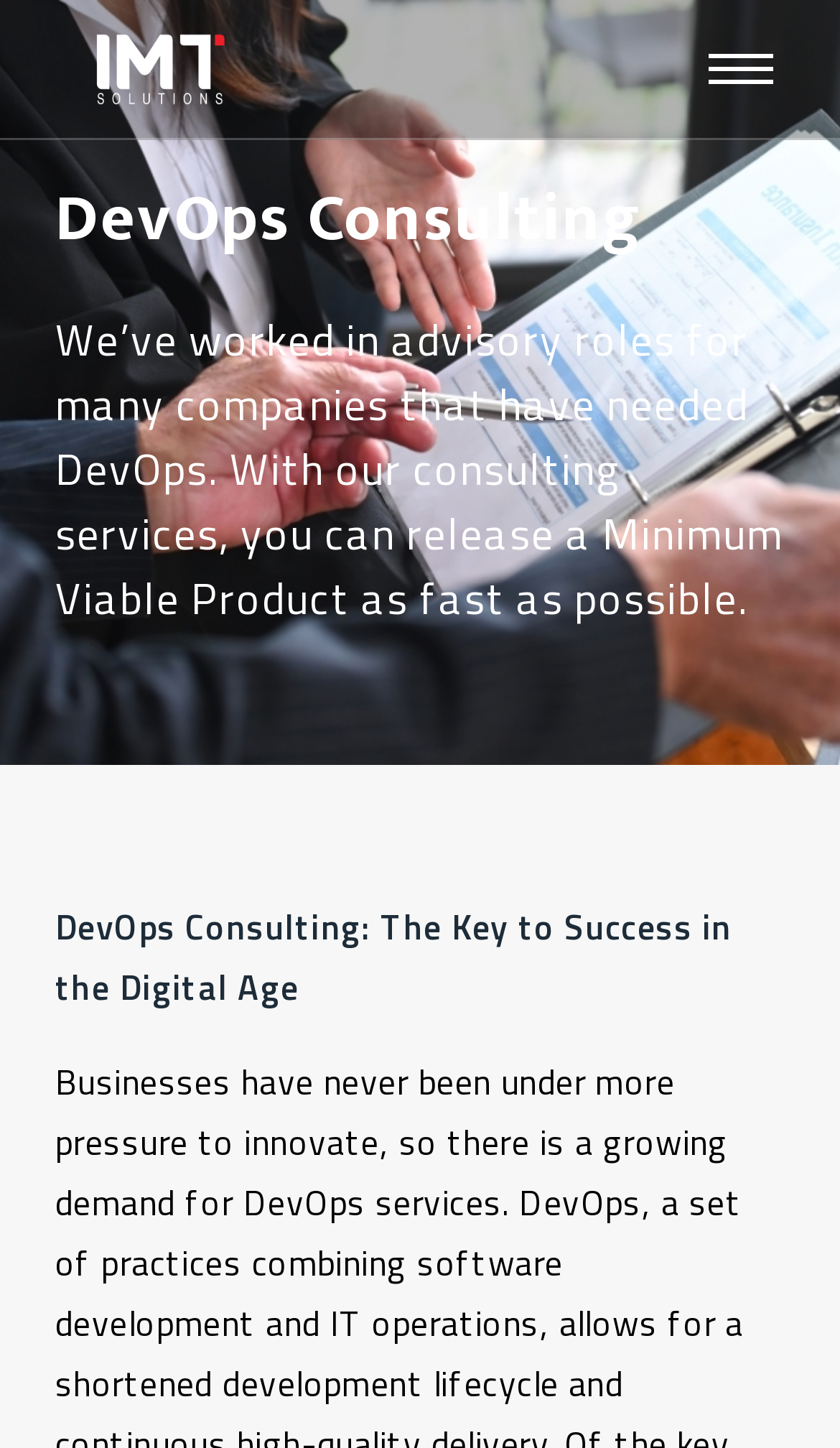Provide the bounding box coordinates for the specified HTML element described in this description: "aria-label="Logo" title="Main page"". The coordinates should be four float numbers ranging from 0 to 1, in the format [left, top, right, bottom].

[0.107, 0.01, 0.748, 0.085]